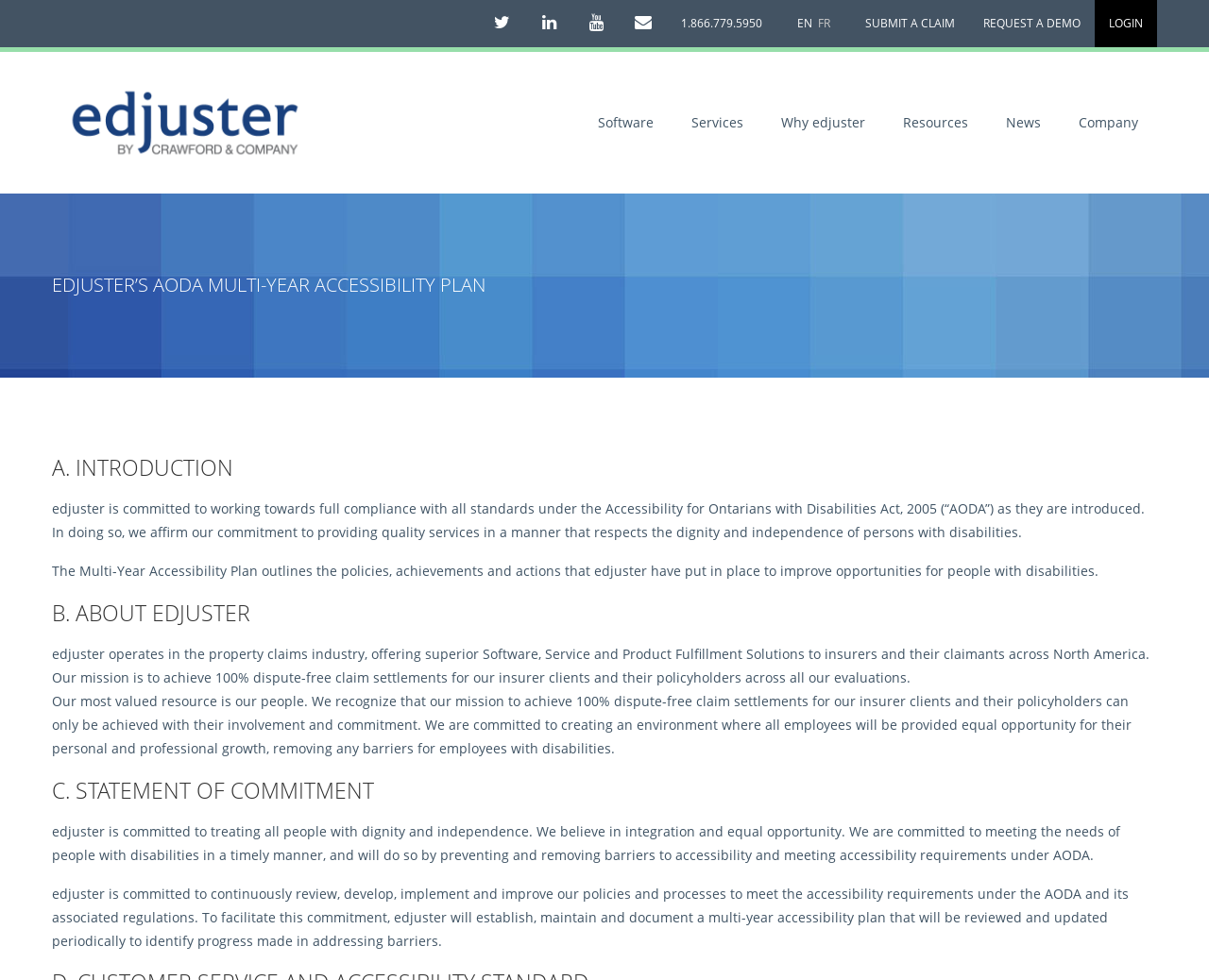Identify the bounding box coordinates of the area you need to click to perform the following instruction: "Click the 'Software' link".

[0.479, 0.053, 0.556, 0.197]